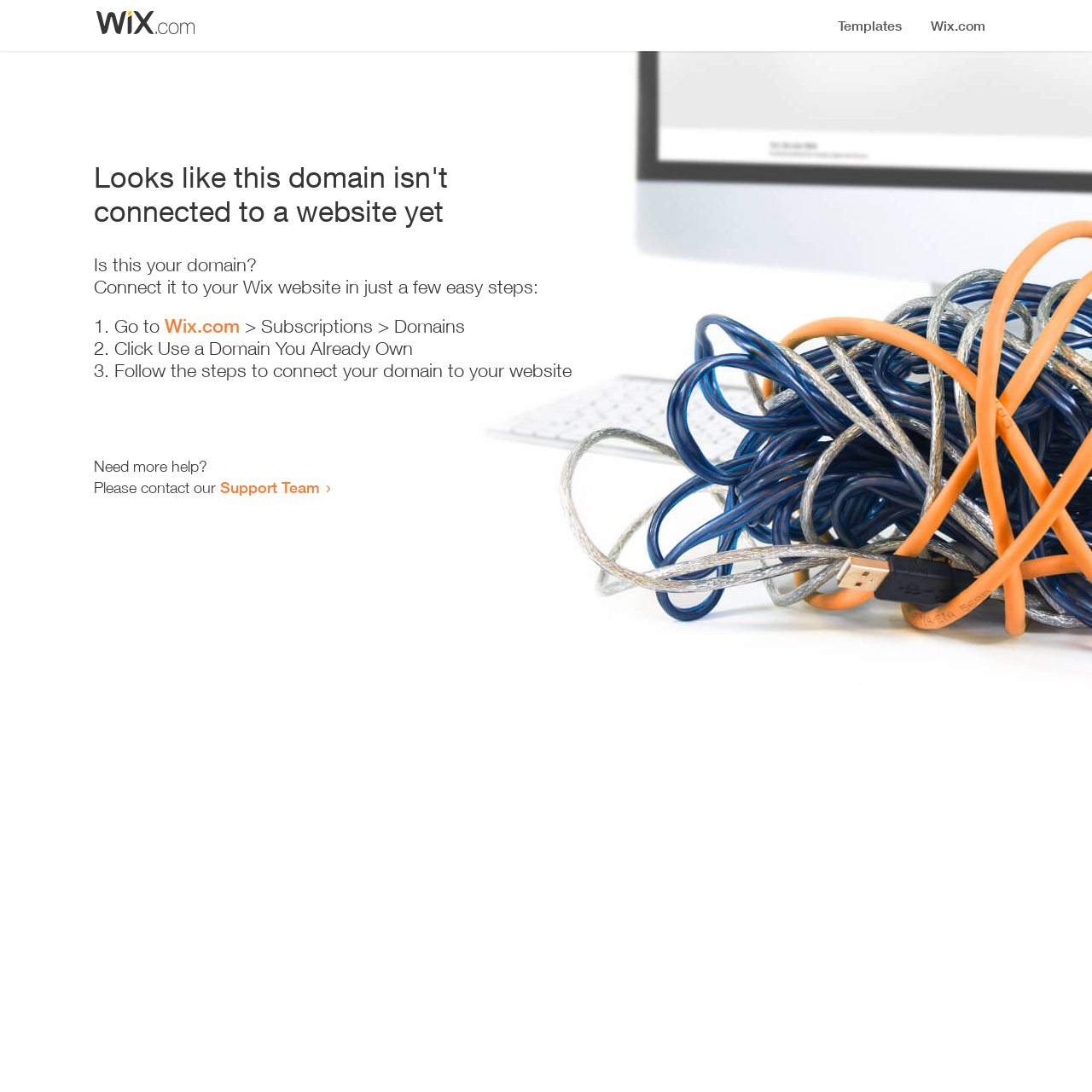Please respond in a single word or phrase: 
Who can I contact for more help?

Support Team